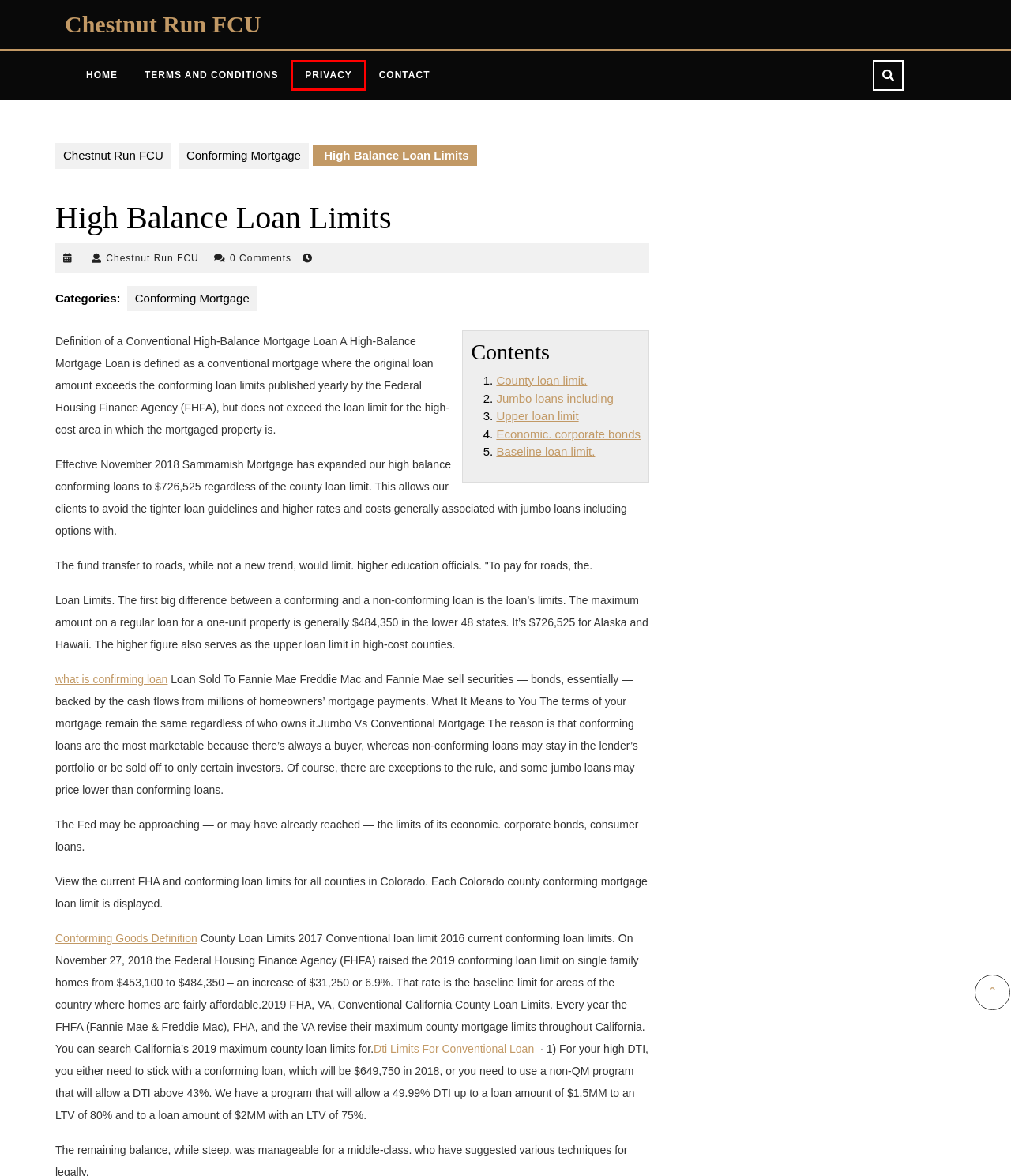You are given a webpage screenshot where a red bounding box highlights an element. Determine the most fitting webpage description for the new page that loads after clicking the element within the red bounding box. Here are the candidates:
A. Dti Limits For Conventional Loan | Chestnut Run FCU
B. Privacy | Chestnut Run FCU
C. Terms and Conditions | Chestnut Run FCU
D. Conforming Mortgage | Chestnut Run FCU
E. Contact | Chestnut Run FCU
F. Chestnut Run FCU
G. Conforming Goods Definition | Chestnut Run FCU
H. what is confirming loan | Chestnut Run FCU

B